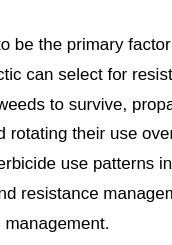What is the purpose of rotating different herbicides?
Give a detailed response to the question by analyzing the screenshot.

The caption suggests that rotating different herbicides with varying mechanisms of action is an effective management strategy to mitigate the issues of weed resistance and maintain crop yield and sustainability in farming practices.